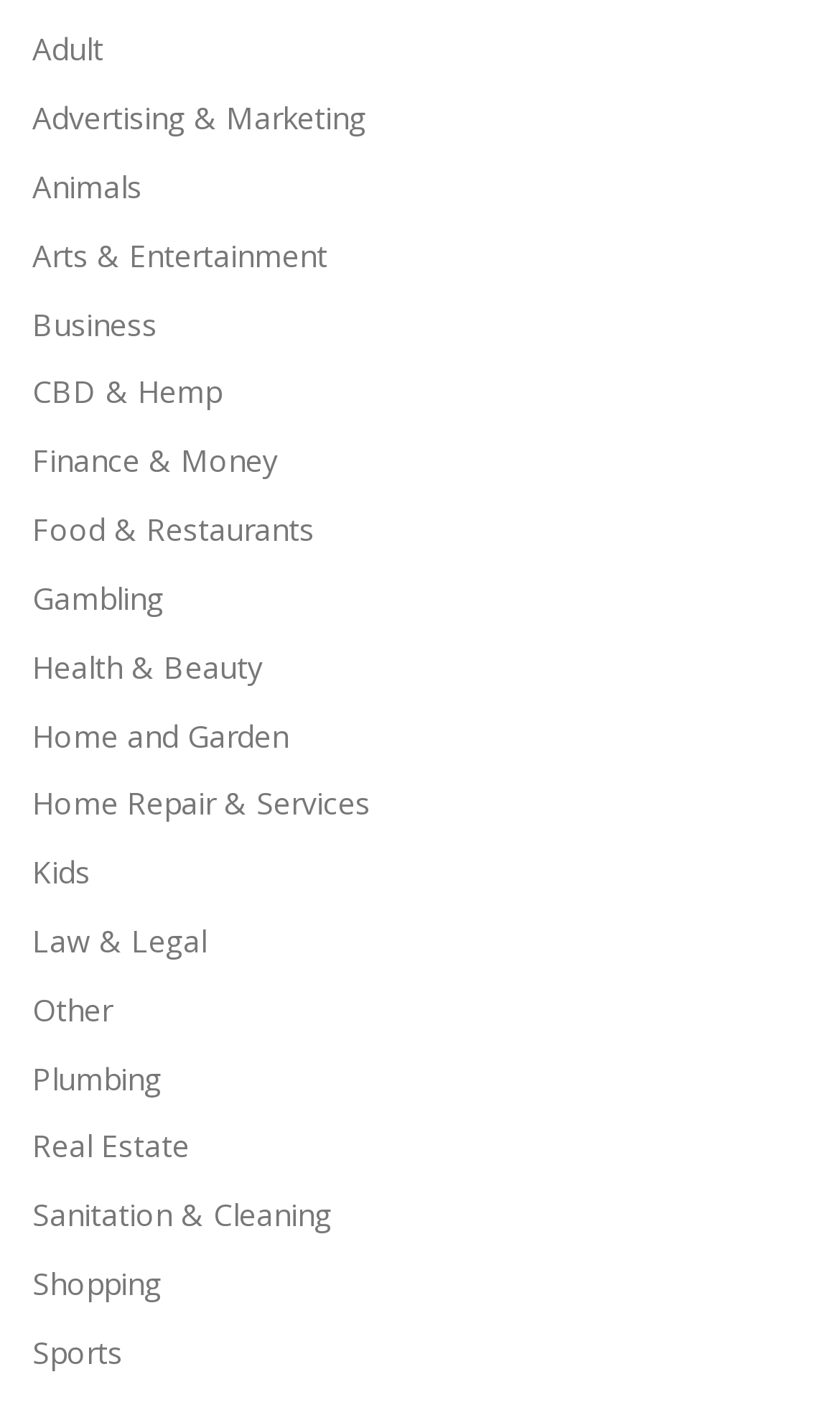Pinpoint the bounding box coordinates of the clickable area necessary to execute the following instruction: "Browse Business". The coordinates should be given as four float numbers between 0 and 1, namely [left, top, right, bottom].

[0.038, 0.215, 0.187, 0.244]